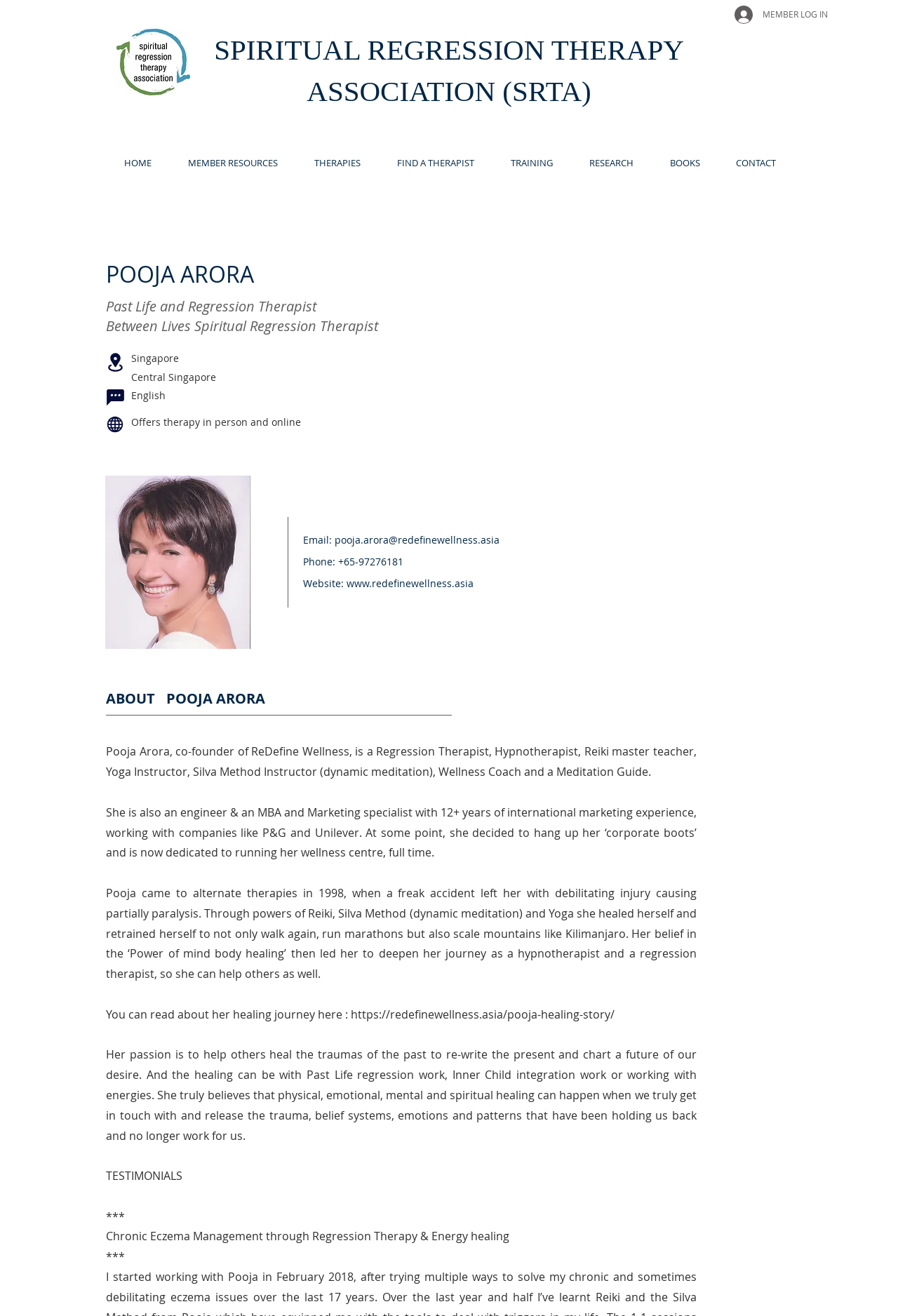Show the bounding box coordinates of the element that should be clicked to complete the task: "Click the 'WPCookiePro' link".

None